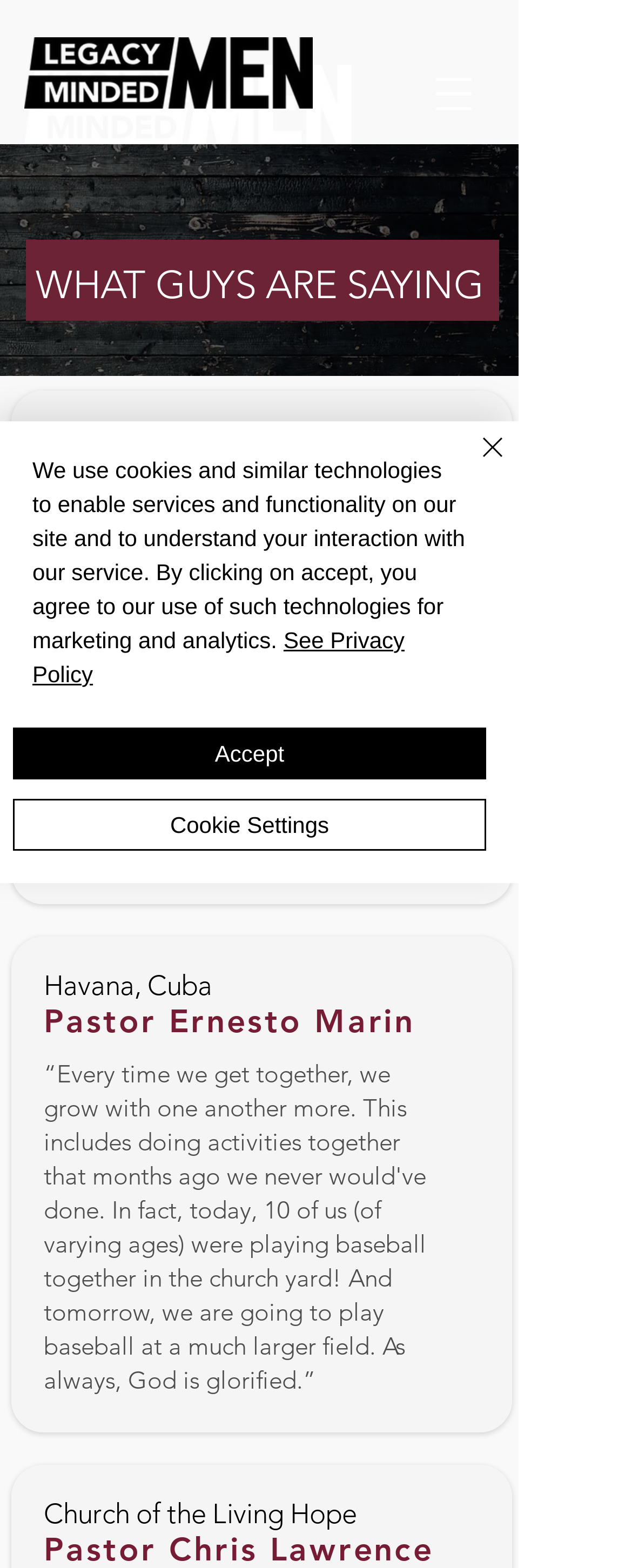Explain in detail what is displayed on the webpage.

The webpage is about testimonials for Legacy Minded Men, with a prominent logo at the top left corner. Below the logo, there is a heading "WHAT GUYS ARE SAYING" that spans across the top section of the page. 

Underneath the heading, there are three sections of testimonials, each consisting of a heading with the name of a pastor, a static text with their quote, and a static text with their location. The first section is about Pastor Peter Bruno from Metro Church, followed by Pastor Adonai Magwaza from Havana, Cuba, and then Pastor Ernesto Marin from Church of the Living Hope. 

On the top right corner, there is a button to open the navigation menu. Below it, there is a button for quick actions. 

At the bottom of the page, there is an alert box that informs users about the use of cookies and similar technologies on the site. The alert box contains a link to the Privacy Policy and three buttons: Accept, Cookie Settings, and Close. The Close button has an image of a close icon.